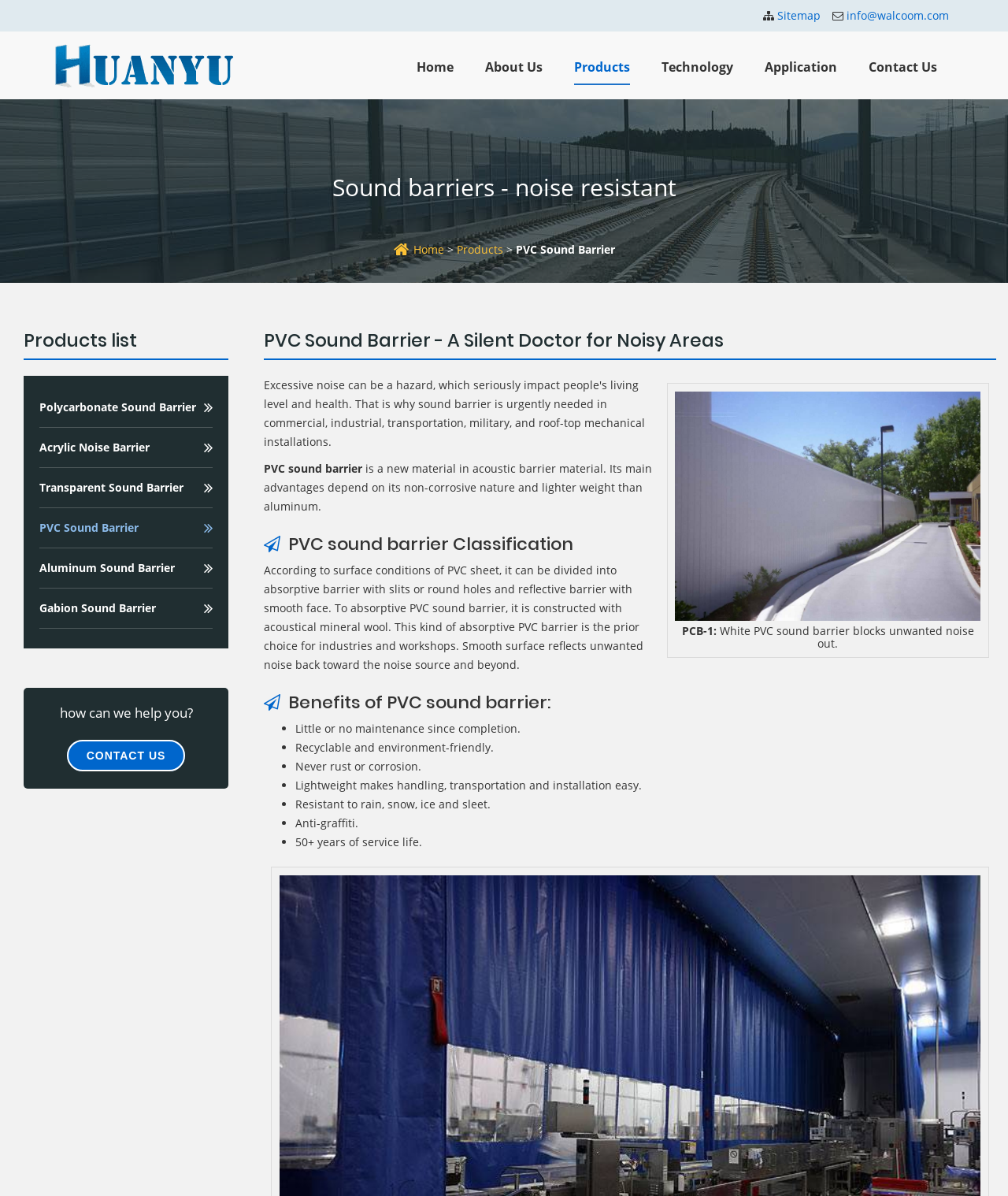Extract the primary headline from the webpage and present its text.

PVC Sound Barrier - A Silent Doctor for Noisy Areas